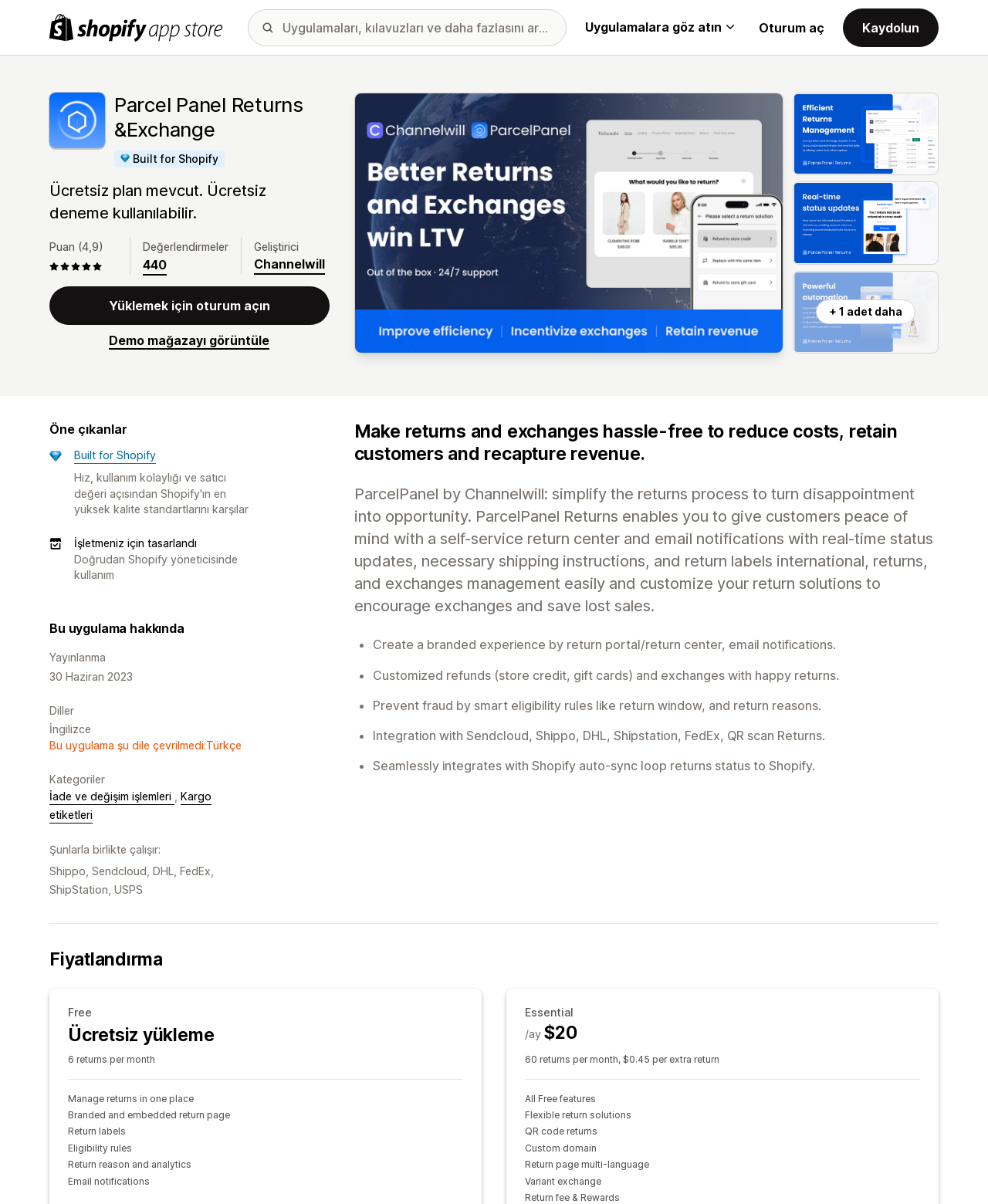Generate a thorough caption that explains the contents of the webpage.

This webpage is about the Parcel Panel Returns and Exchanges app on the Shopify App Store. At the top left, there is a Shopify App Store logo, and next to it, a search box where users can search for applications, guides, and more. Below the search box, there is a button to browse applications.

On the top right, there are links to log in and sign up. Below these links, the Parcel Panel Returns and Exchanges app is introduced with a heading, a short description, and a "Built for Shopify" label. There is also a free plan available, and users can try it for free.

The app has a rating of 4.9, and there are 440 reviews. The developer of the app is Channelwill. Users can install the app by clicking the "Install" button.

Below the app introduction, there is a section showcasing the app's features, including a returns management system, notifications, and rules. There are also images displaying the app's overview, returns management, notifications, and rules.

Further down, there is a section highlighting the app's benefits, including reducing costs, retaining customers, and recapturing revenue. The app allows customers to create a branded experience, customize refunds and exchanges, prevent fraud, and integrate with various shipping providers.

The webpage also provides pricing information, with a free plan and an essential plan that costs $20 per month. The essential plan includes additional features such as flexible return solutions, QR code returns, and custom domain.

Overall, the webpage provides a detailed introduction to the Parcel Panel Returns and Exchanges app, its features, benefits, and pricing.